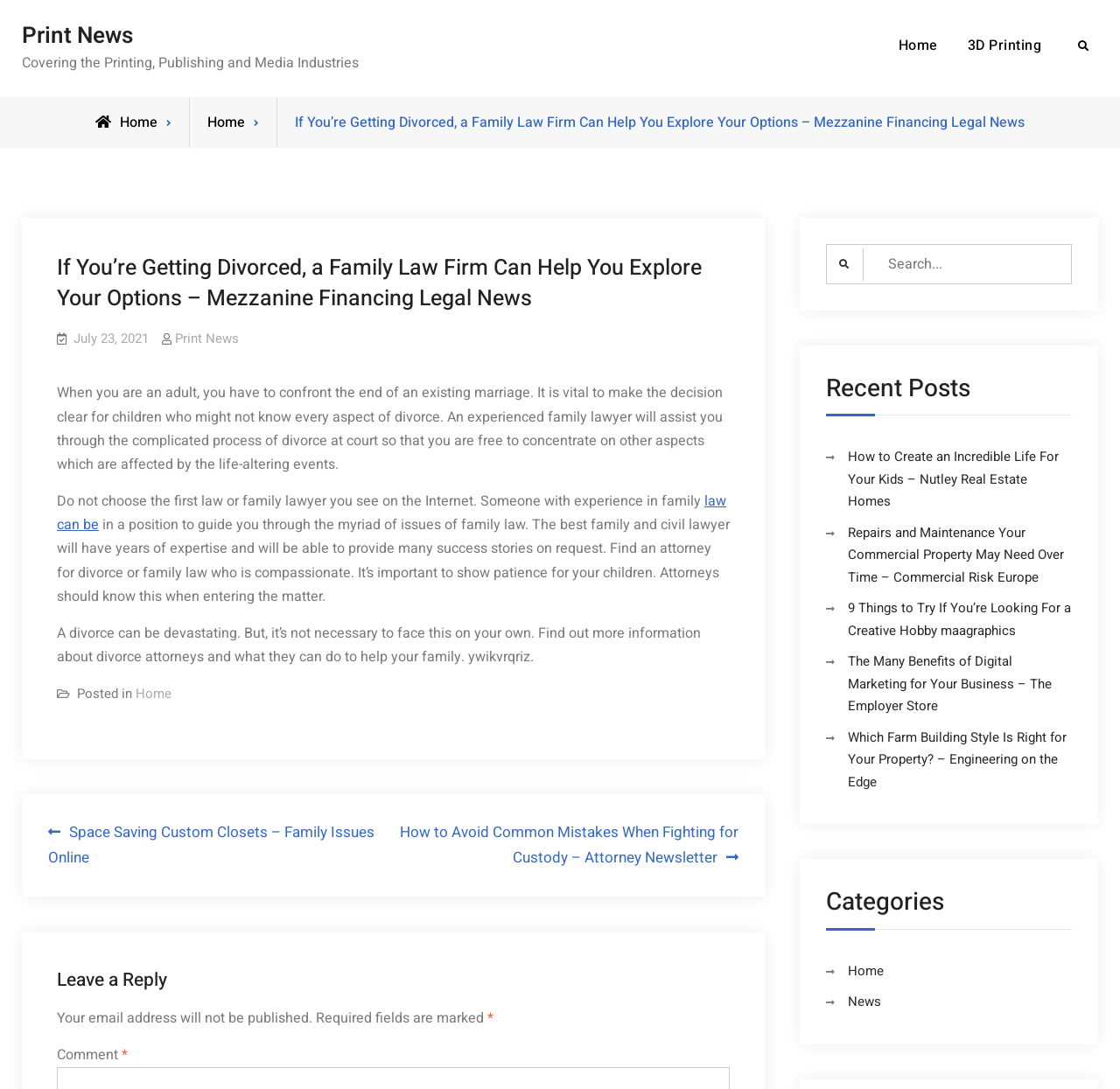Bounding box coordinates are given in the format (top-left x, top-left y, bottom-right x, bottom-right y). All values should be floating point numbers between 0 and 1. Provide the bounding box coordinate for the UI element described as: parent_node: Search for: value=""

[0.738, 0.228, 0.771, 0.258]